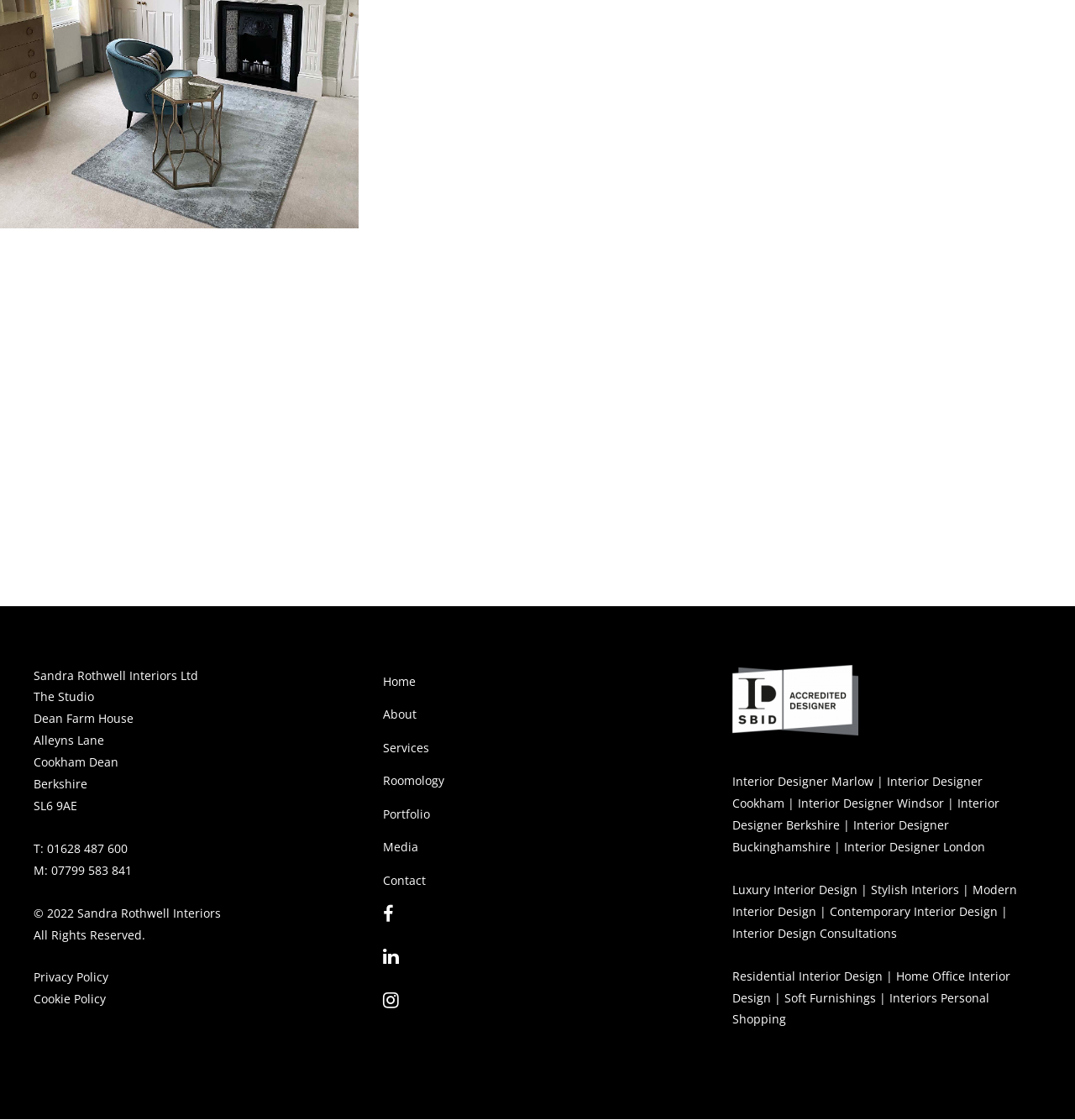What is the accreditation held by Sandra Rothwell?
Carefully analyze the image and provide a thorough answer to the question.

I found the answer by looking at the image element with the text 'SBID Accredited Designer' which appears to be an accreditation held by Sandra Rothwell.